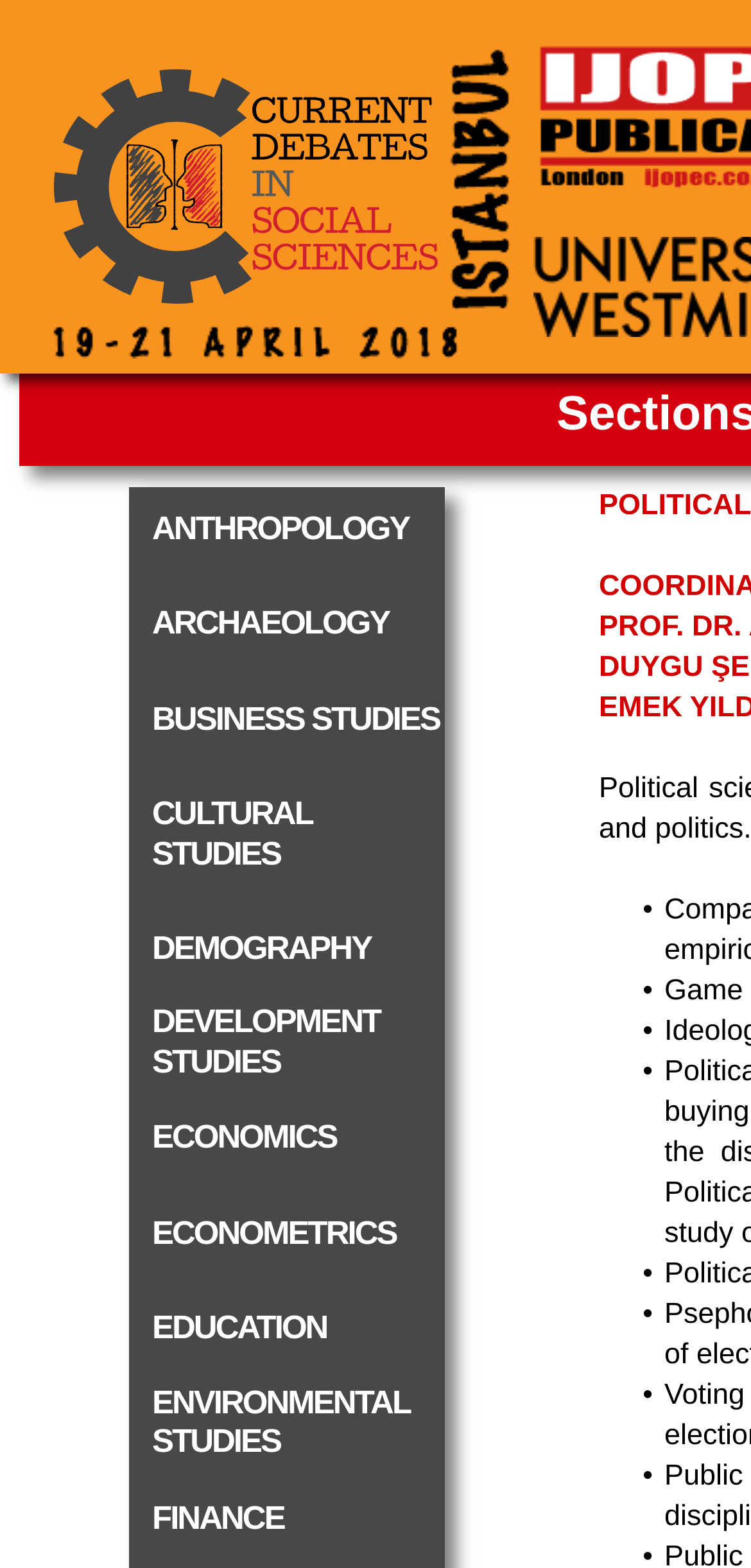Please identify the bounding box coordinates of the clickable area that will fulfill the following instruction: "contact us". The coordinates should be in the format of four float numbers between 0 and 1, i.e., [left, top, right, bottom].

None